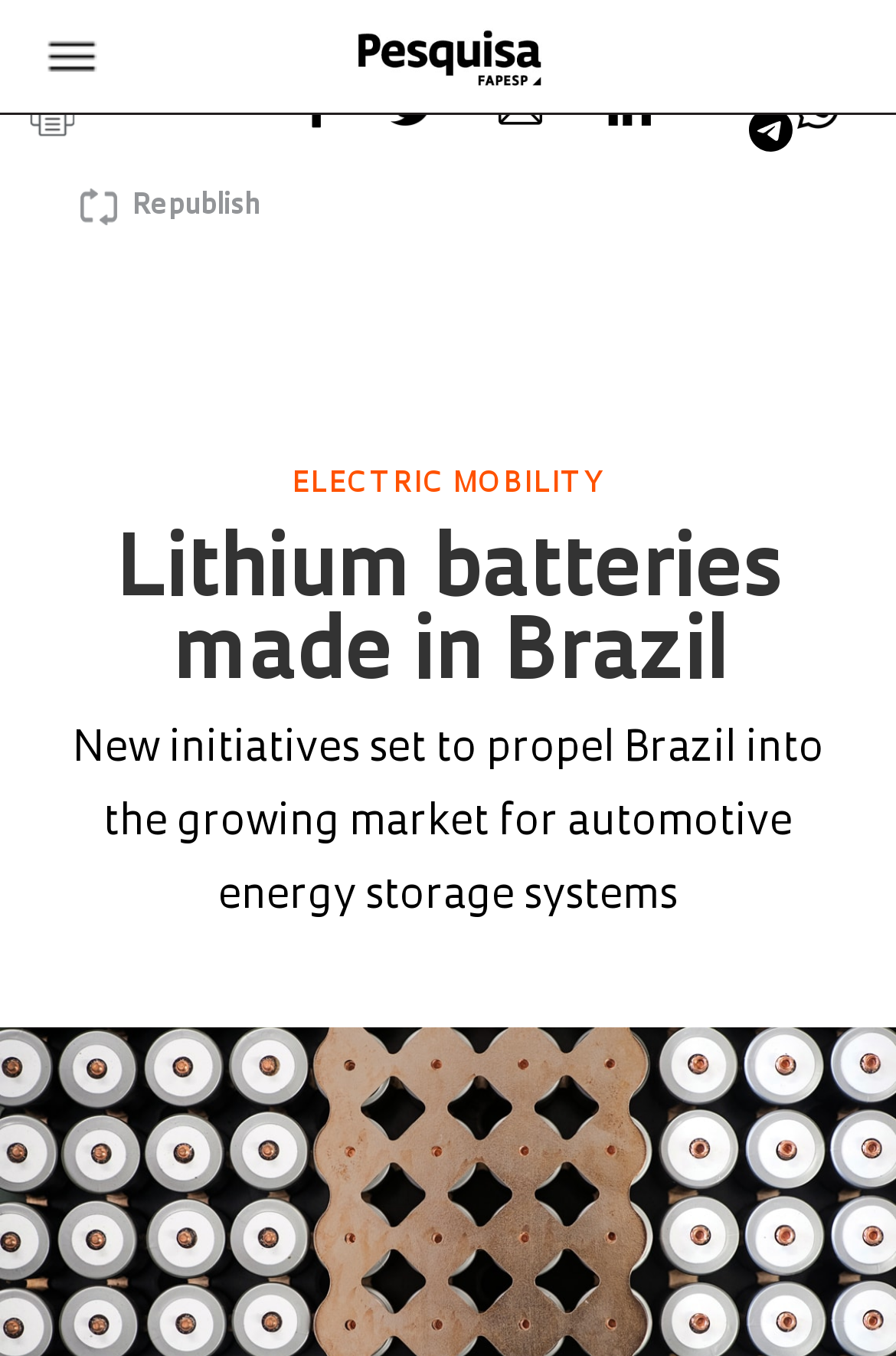Could you highlight the region that needs to be clicked to execute the instruction: "Click on the Twitter share button"?

[0.436, 0.093, 0.556, 0.112]